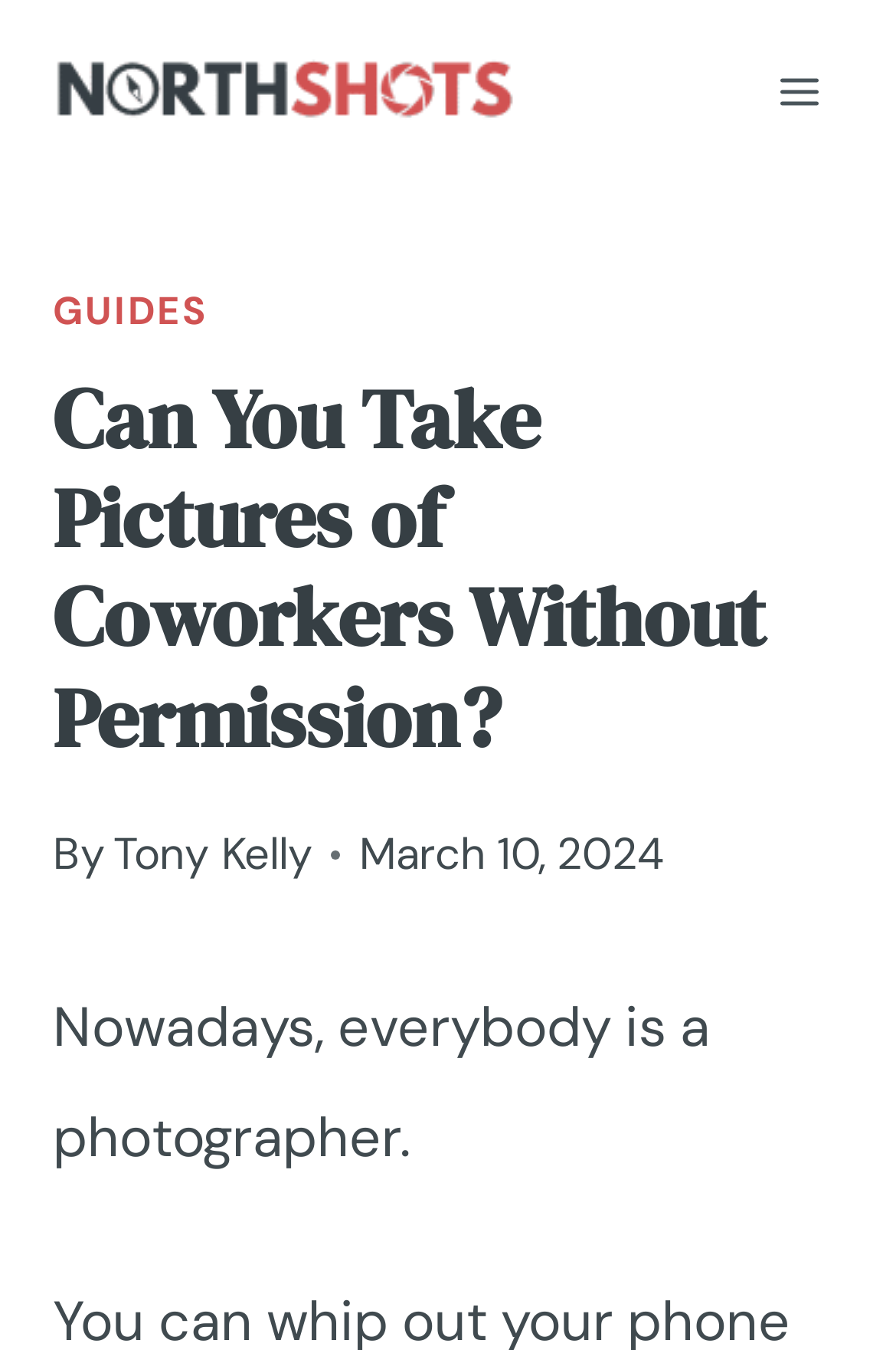What is the main topic of this article?
Identify the answer in the screenshot and reply with a single word or phrase.

Taking pictures of coworkers